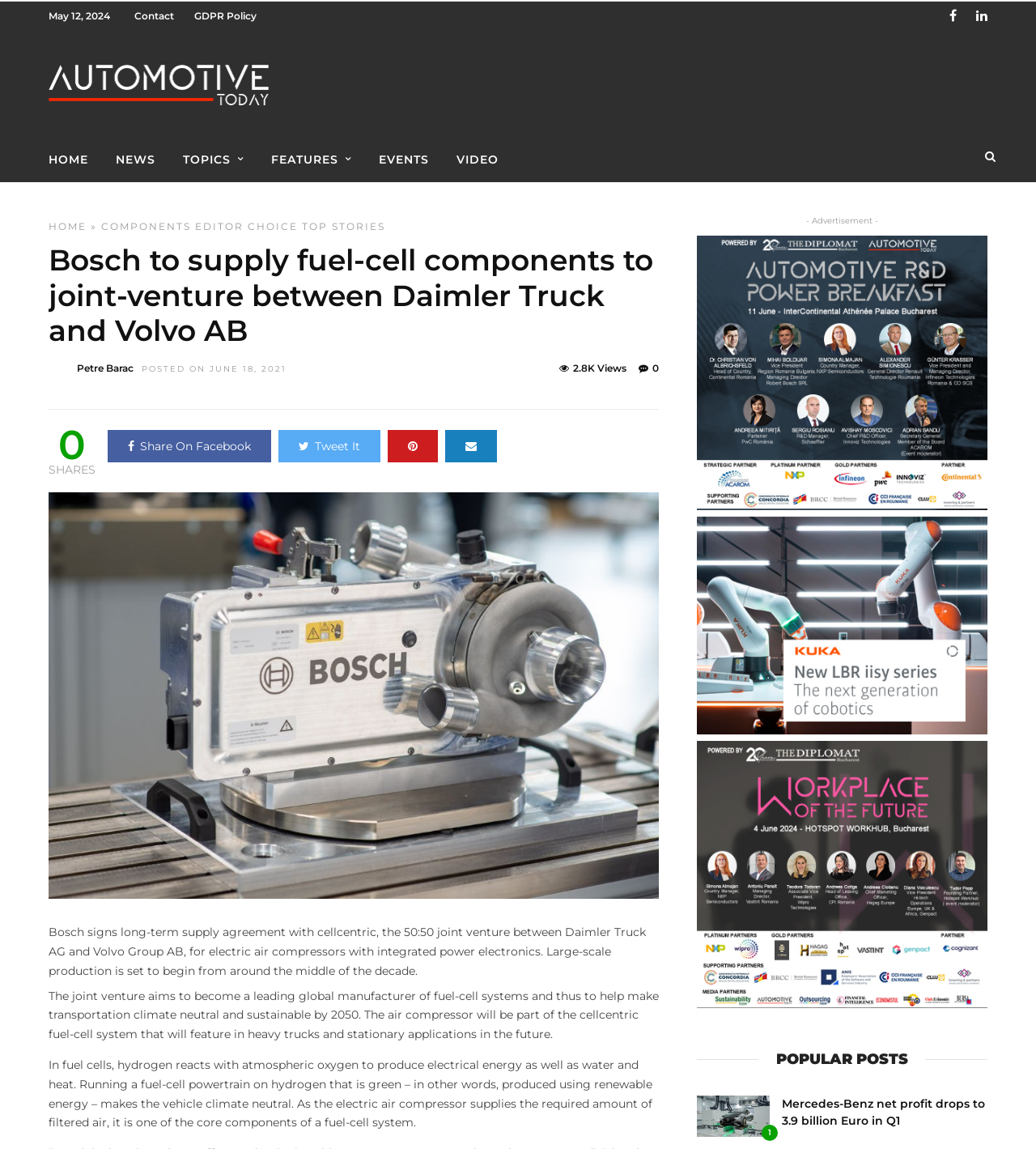What is the purpose of the electric air compressor in a fuel-cell system?
Using the image as a reference, deliver a detailed and thorough answer to the question.

I found the purpose of the electric air compressor by reading the text in the middle of the webpage, which explains that the air compressor supplies the required amount of filtered air in a fuel-cell system.